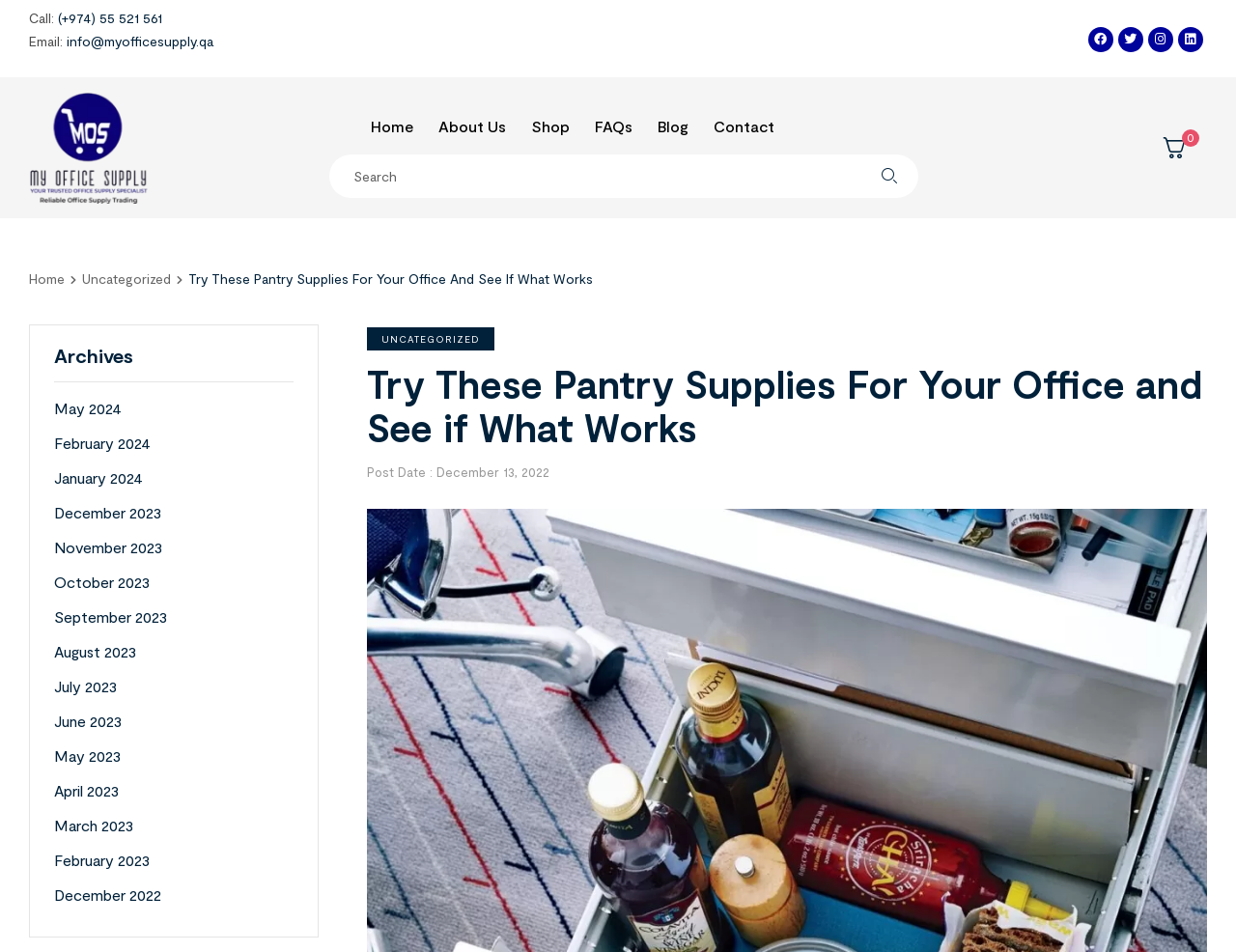What is the phone number to call?
Using the image as a reference, give an elaborate response to the question.

I found the phone number by looking at the top section of the webpage, where the contact information is displayed. The phone number is listed next to the 'Call:' label.